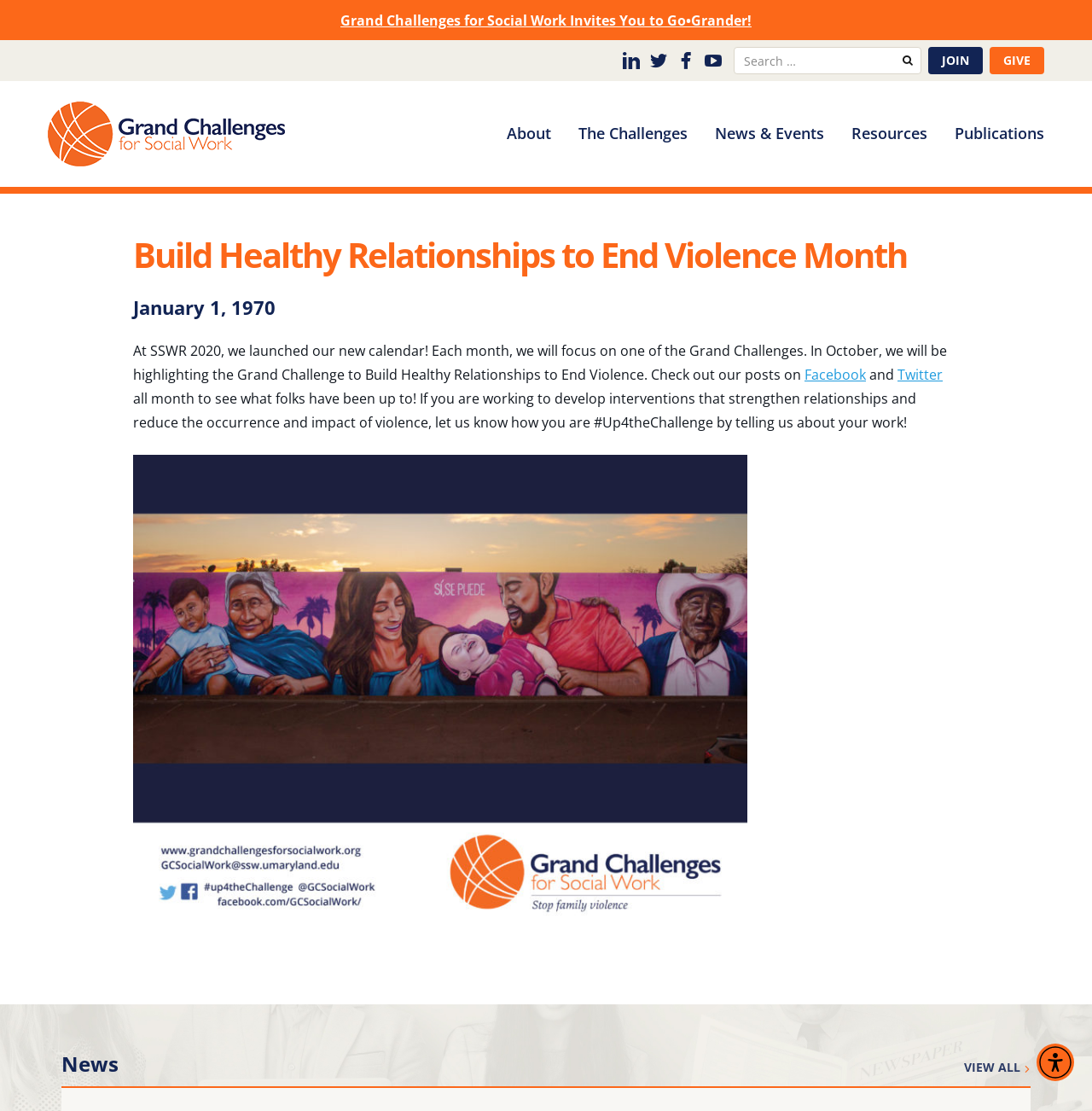From the details in the image, provide a thorough response to the question: How many social media platforms are linked at the bottom of the webpage?

At the bottom of the webpage, there are links to four social media platforms: LinkedIn, Twitter, Facebook, and YouTube. These links are represented by their respective icons and are located next to each other.